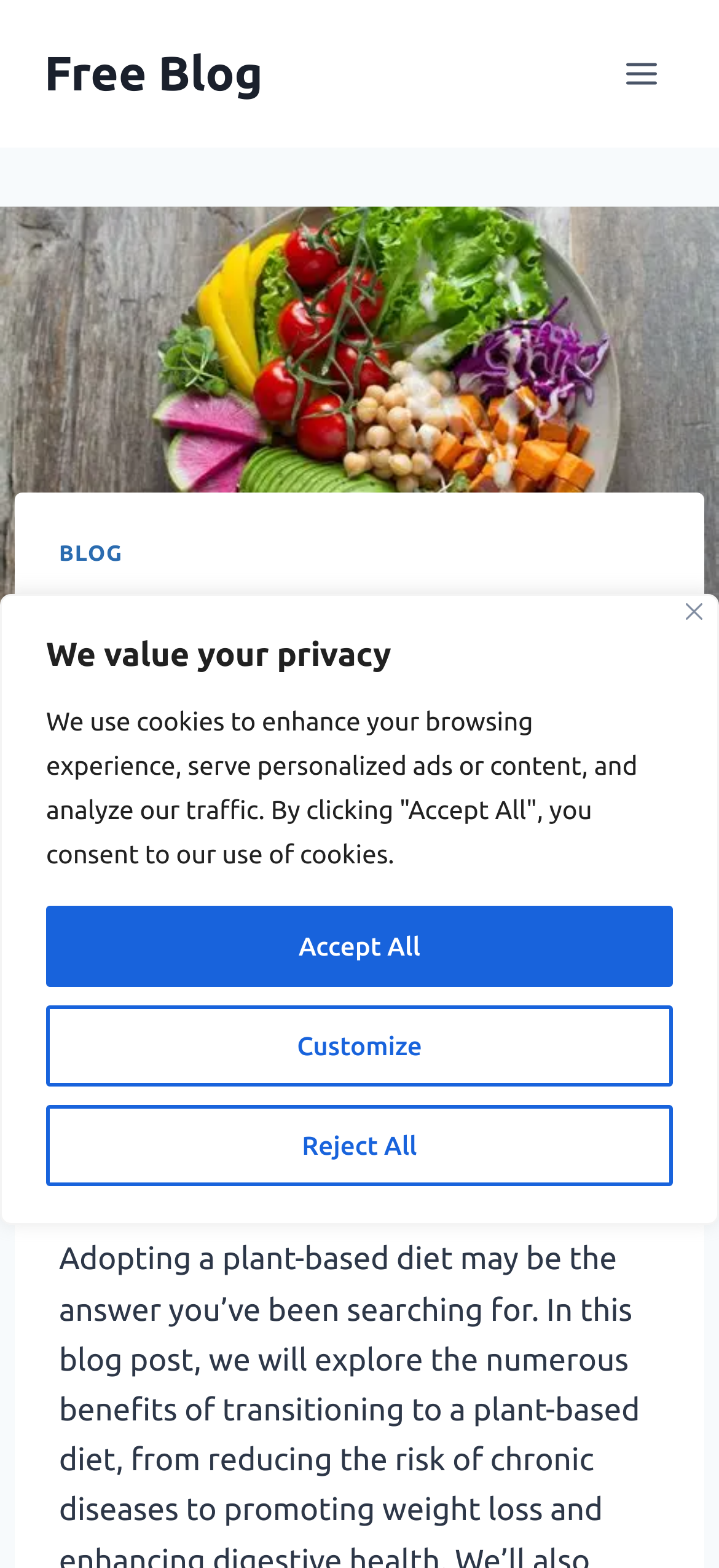Given the following UI element description: "Customize", find the bounding box coordinates in the webpage screenshot.

[0.064, 0.641, 0.936, 0.693]